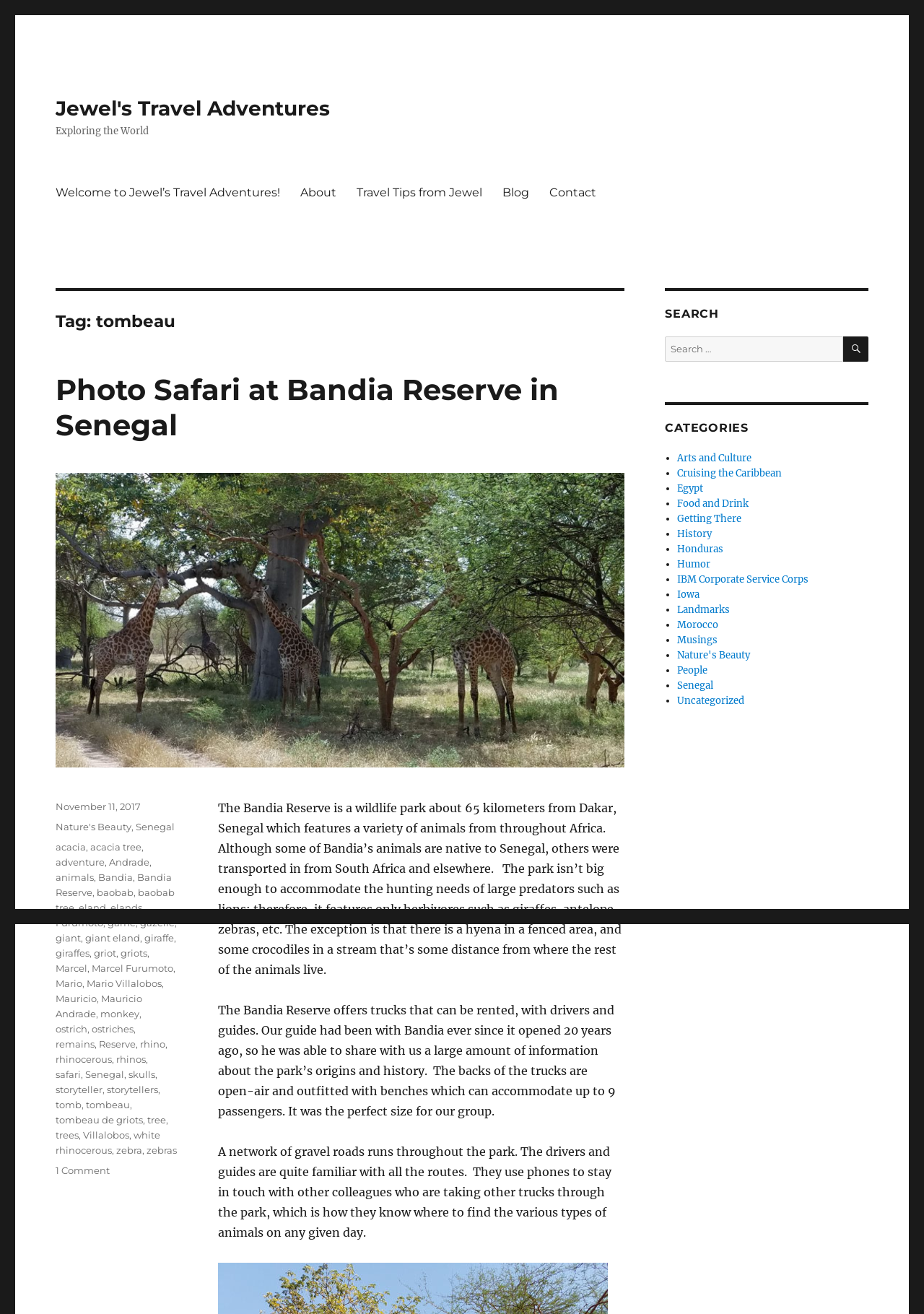Please identify the bounding box coordinates of the element that needs to be clicked to execute the following command: "Read the article 'Photo Safari at Bandia Reserve in Senegal'". Provide the bounding box using four float numbers between 0 and 1, formatted as [left, top, right, bottom].

[0.06, 0.283, 0.676, 0.337]